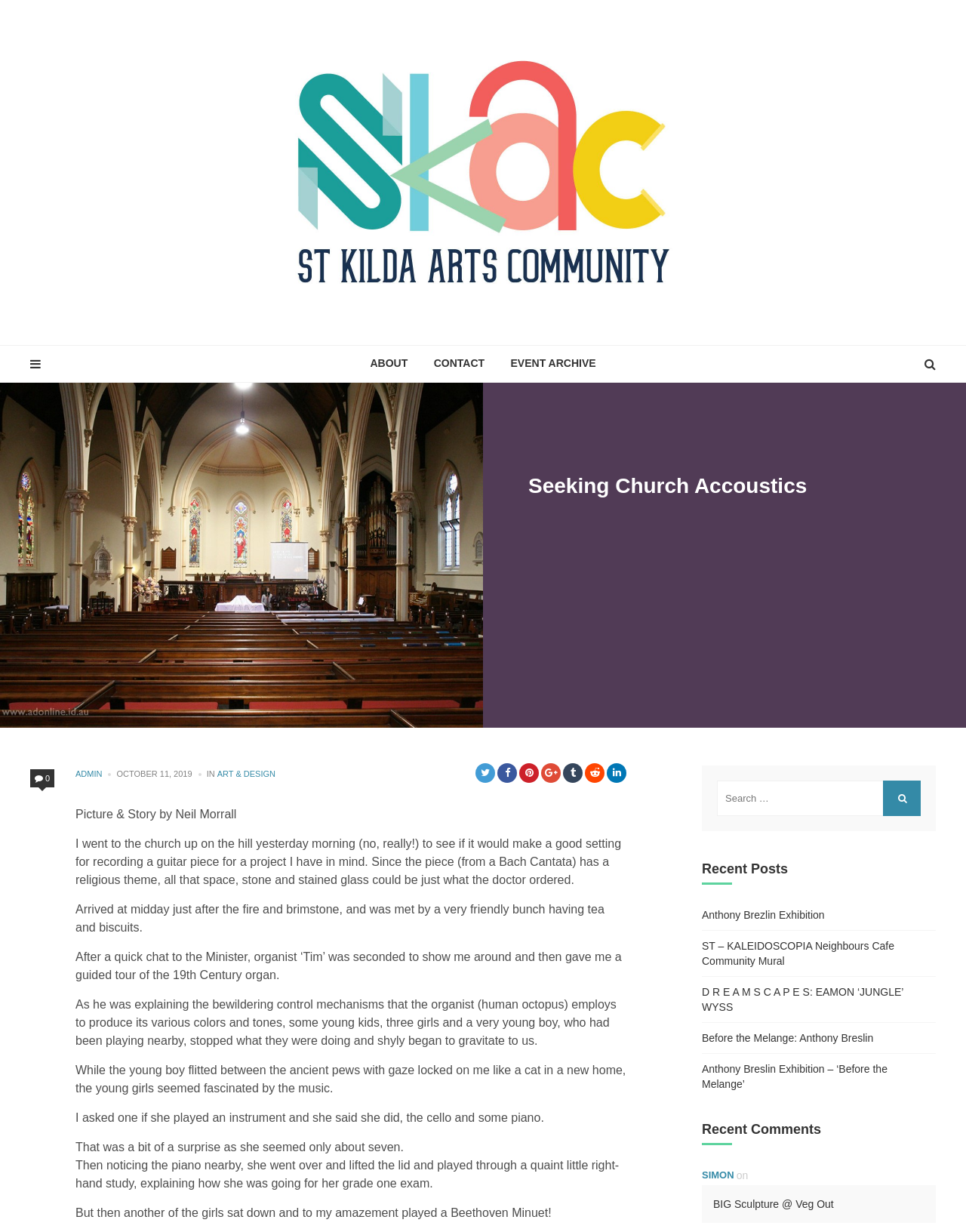Determine the bounding box for the UI element as described: "EVENT ARCHIVE". The coordinates should be represented as four float numbers between 0 and 1, formatted as [left, top, right, bottom].

[0.517, 0.281, 0.629, 0.309]